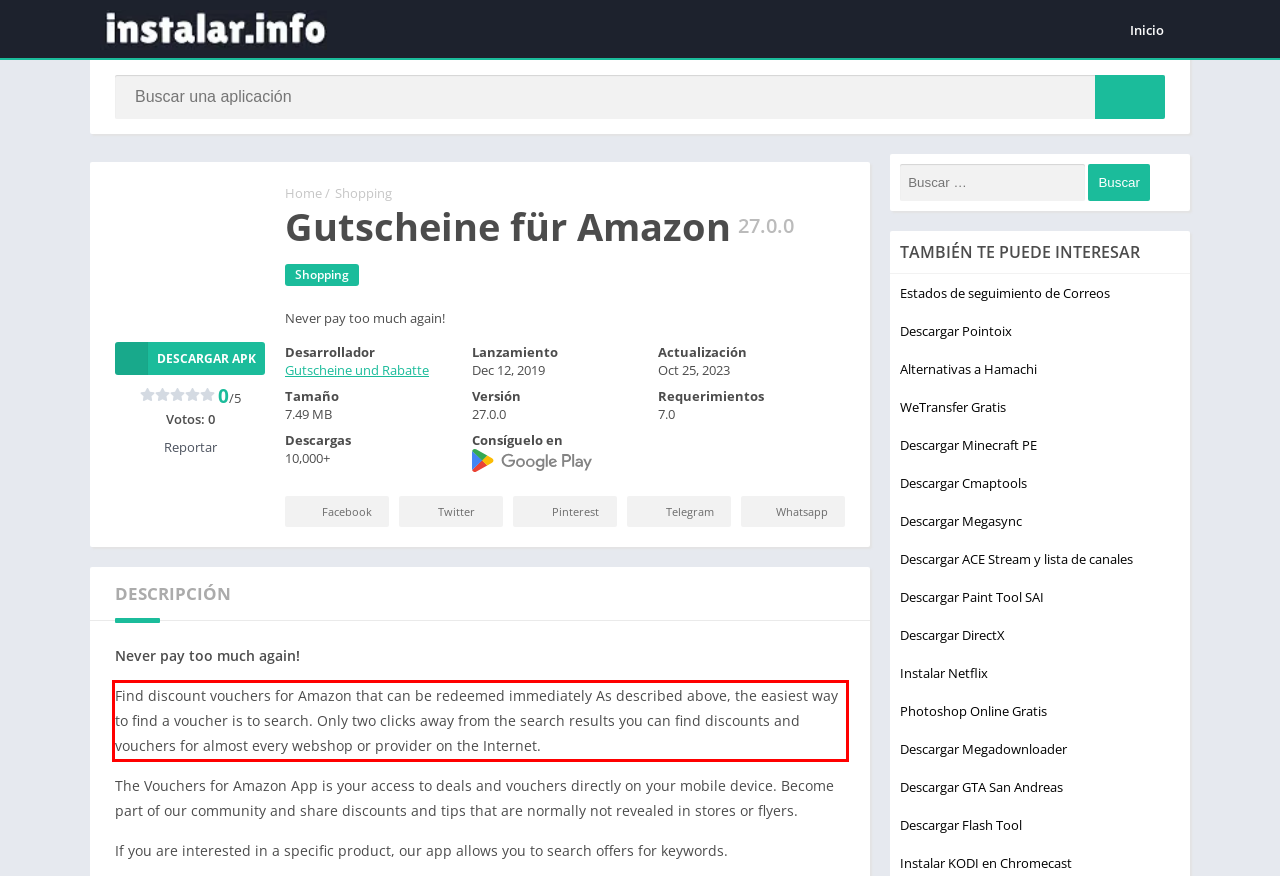Please analyze the provided webpage screenshot and perform OCR to extract the text content from the red rectangle bounding box.

Find discount vouchers for Amazon that can be redeemed immediately As described above, the easiest way to find a voucher is to search. Only two clicks away from the search results you can find discounts and vouchers for almost every webshop or provider on the Internet.